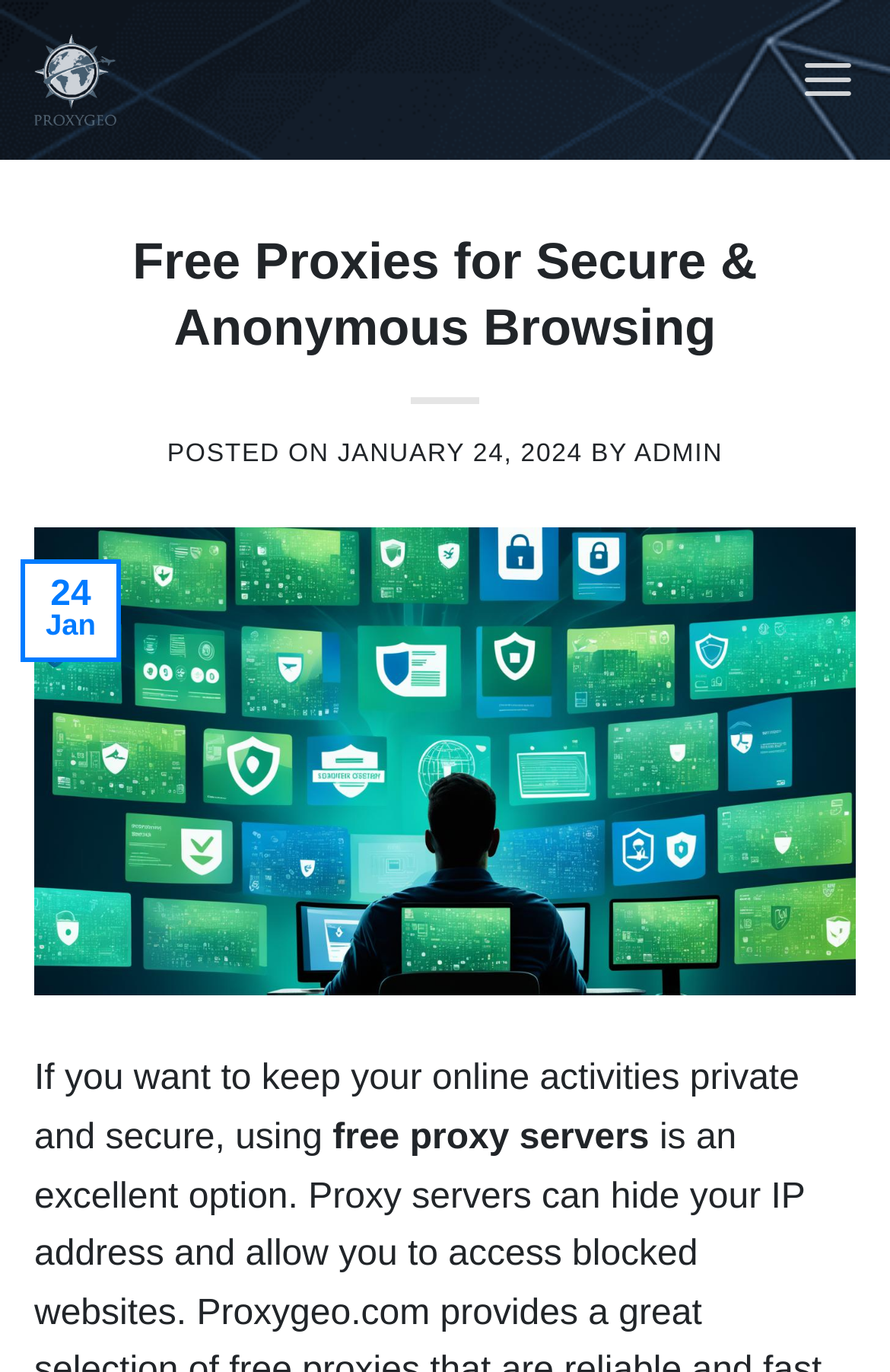Create an elaborate caption for the webpage.

The webpage is about exploring free proxies for secure and anonymous web browsing. At the top left, there is a link to "ProxyGEO" accompanied by an image with the same name. On the top right, there is a "Menu" link that controls the main menu. 

Below the "Menu" link, there is a header section that spans across the page. Within this section, there is a heading that reads "Free Proxies for Secure & Anonymous Browsing" at the top left. Below the heading, there is a section that displays the post date, "JANUARY 24, 2024", and the author, "ADMIN". 

Further down, there is a link to "proxies free" accompanied by an image with the same name, which takes up most of the width of the page. Below this link, there is a table with a single row that displays the date "24 Jan". 

The main content of the page starts with a paragraph that explains the importance of keeping online activities private and secure. The text continues to discuss the use of free proxy servers. 

On the right side of the page, there is an alert section that displays an image of an alert icon and a warning message that reads "Alert: Content Is Protected!!!"